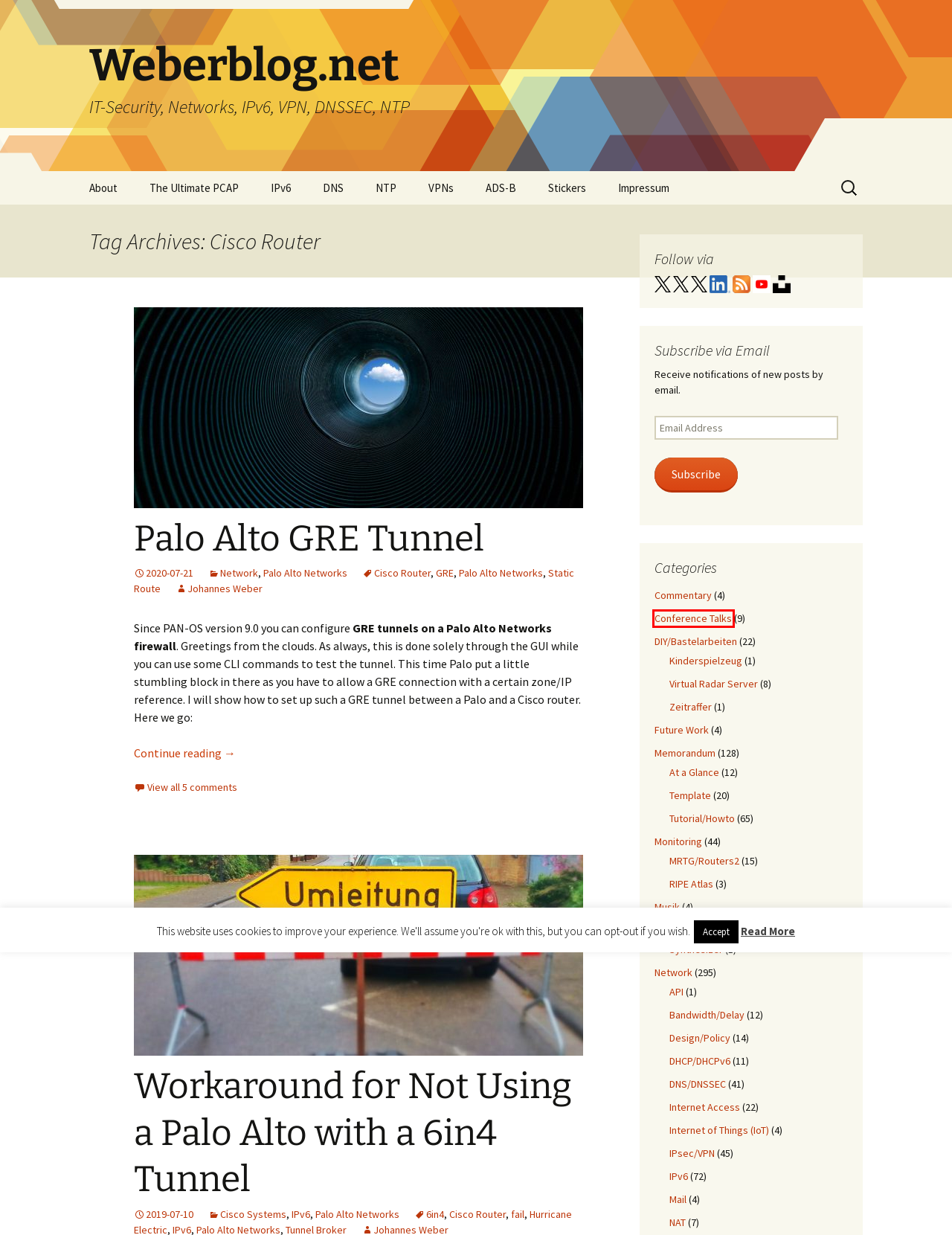You are provided with a screenshot of a webpage that includes a red rectangle bounding box. Please choose the most appropriate webpage description that matches the new webpage after clicking the element within the red bounding box. Here are the candidates:
A. IPv6 | Weberblog.net
B. Conference Talks | Weberblog.net
C. DIY/Bastelarbeiten | Weberblog.net
D. At a Glance | Weberblog.net
E. Gitarre | Weberblog.net
F. Stickers | Weberblog.net
G. Bandwidth/Delay | Weberblog.net
H. Internet of Things (IoT) | Weberblog.net

B